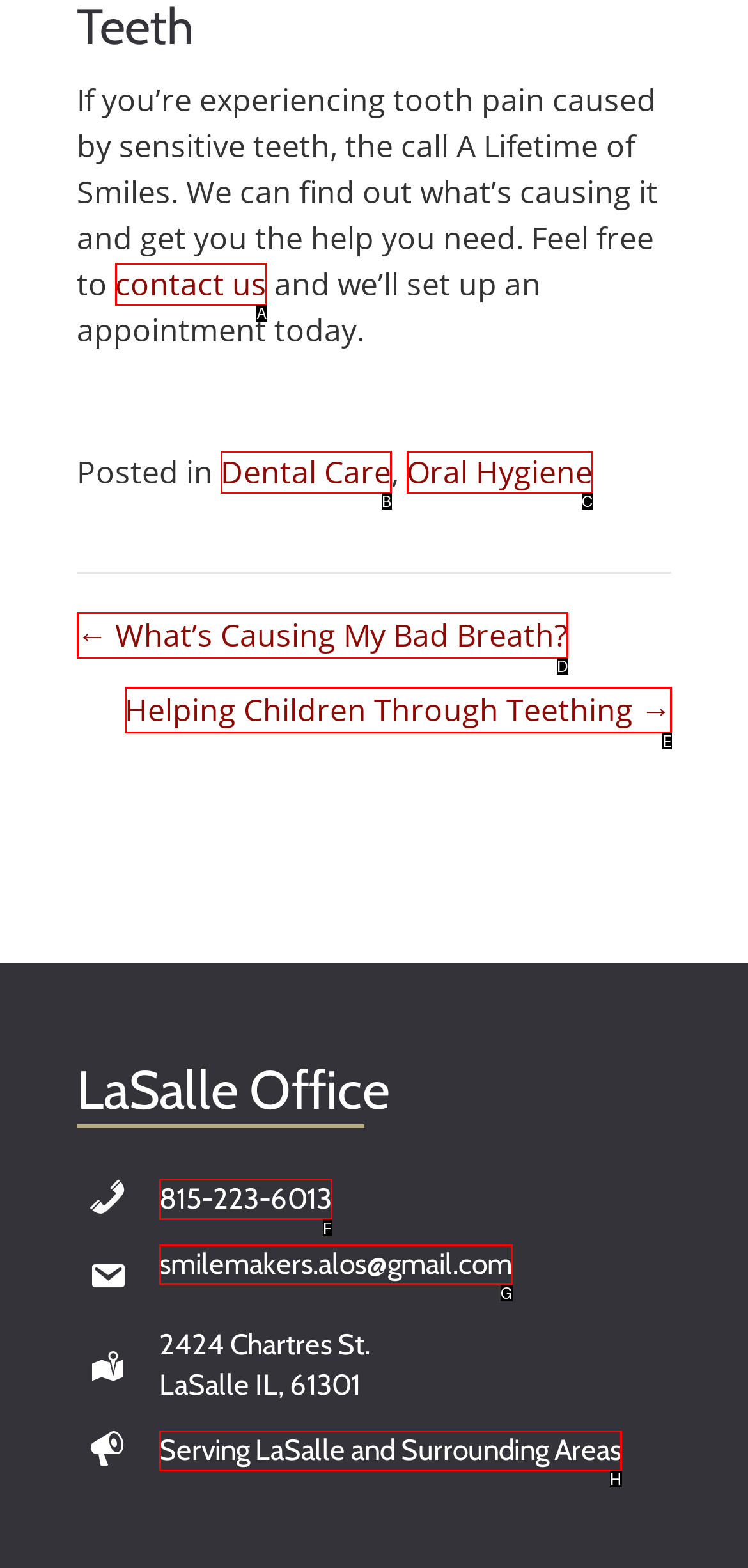Identify the HTML element you need to click to achieve the task: call 815-223-6013. Respond with the corresponding letter of the option.

F